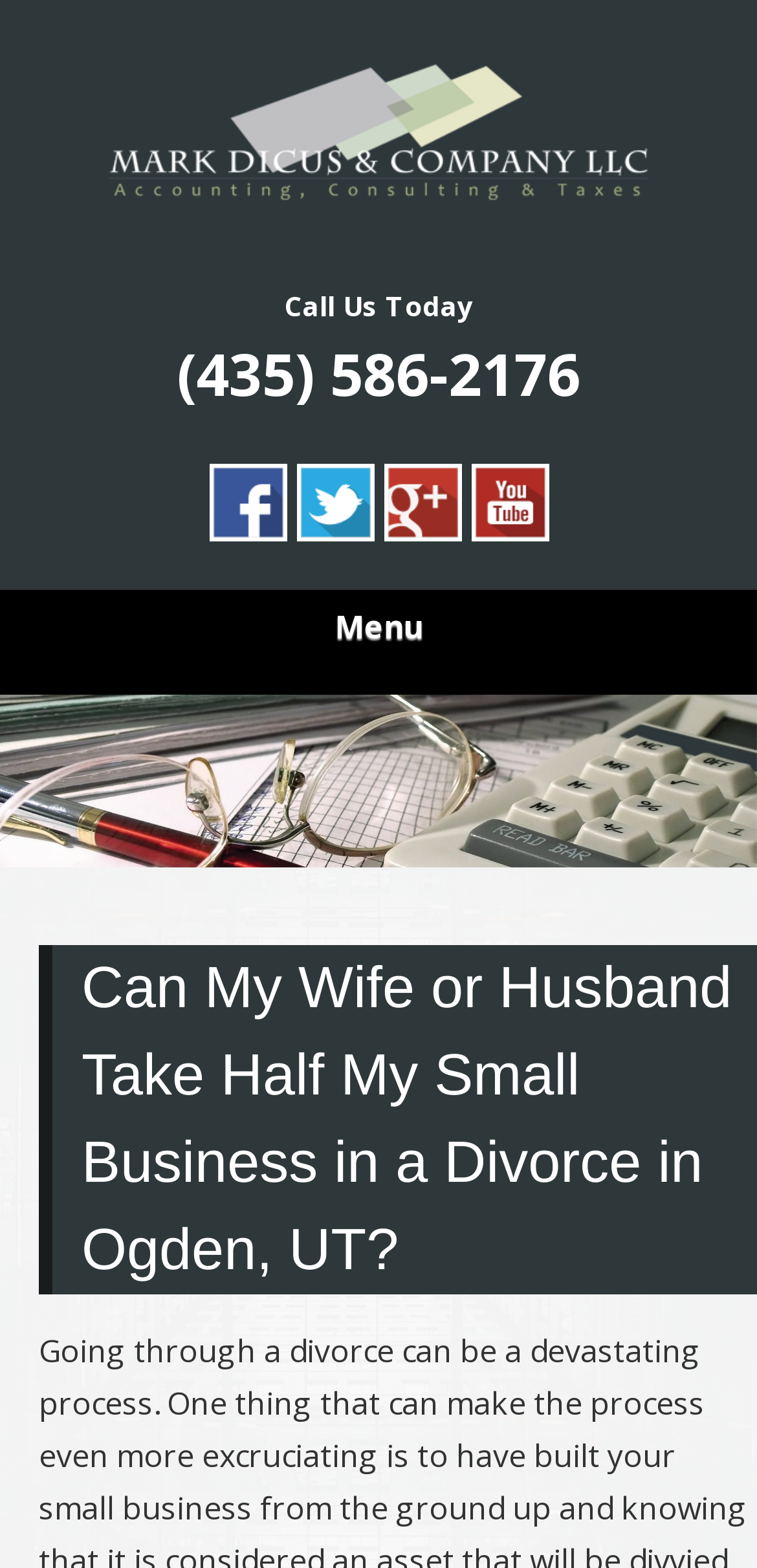What is the name of the company?
Refer to the image and give a detailed answer to the query.

The company name can be found in the top-left corner of the webpage, where it is written in a large font size and is also a link.